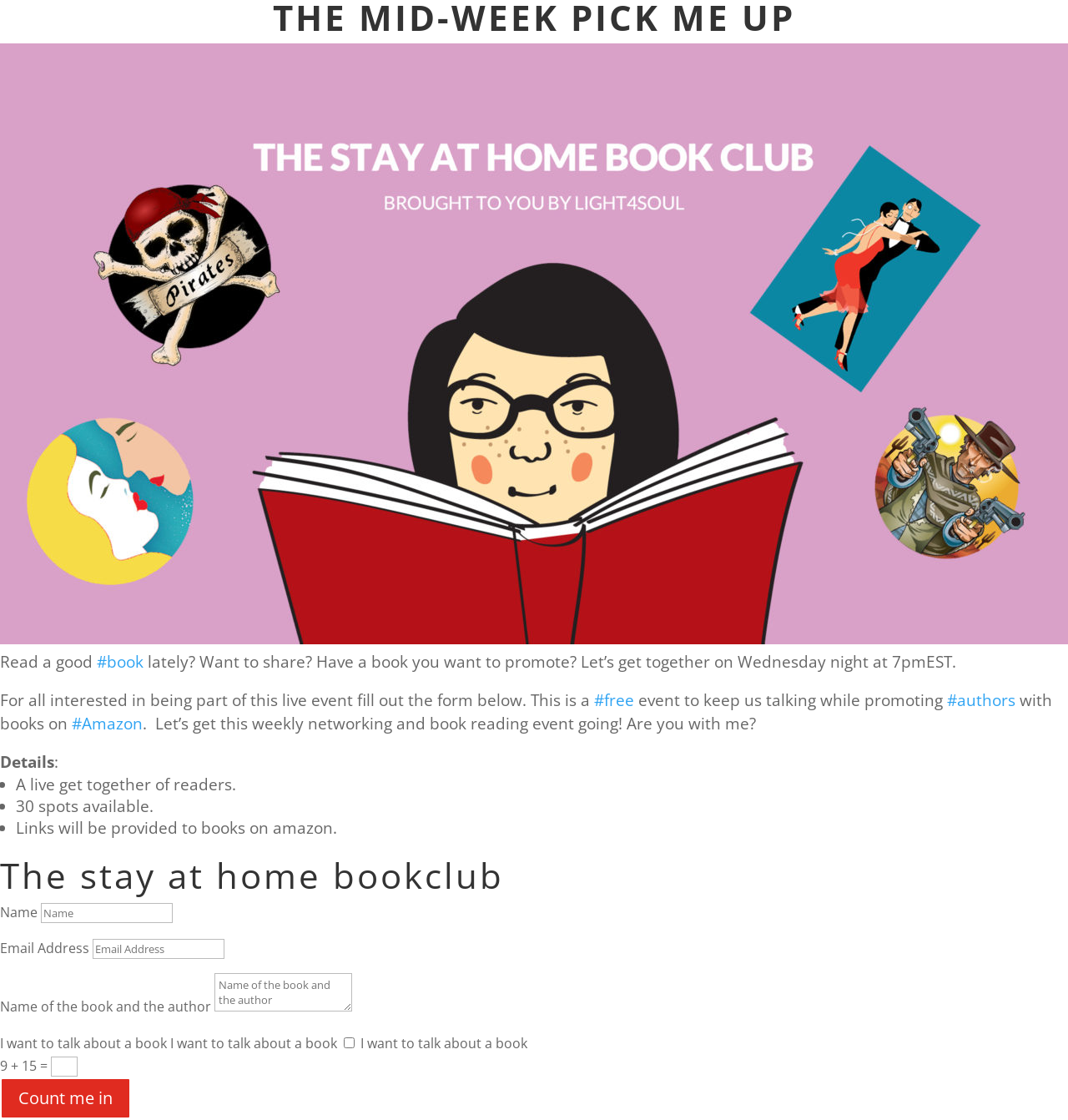Determine the webpage's heading and output its text content.

THE MID-WEEK PICK ME UP